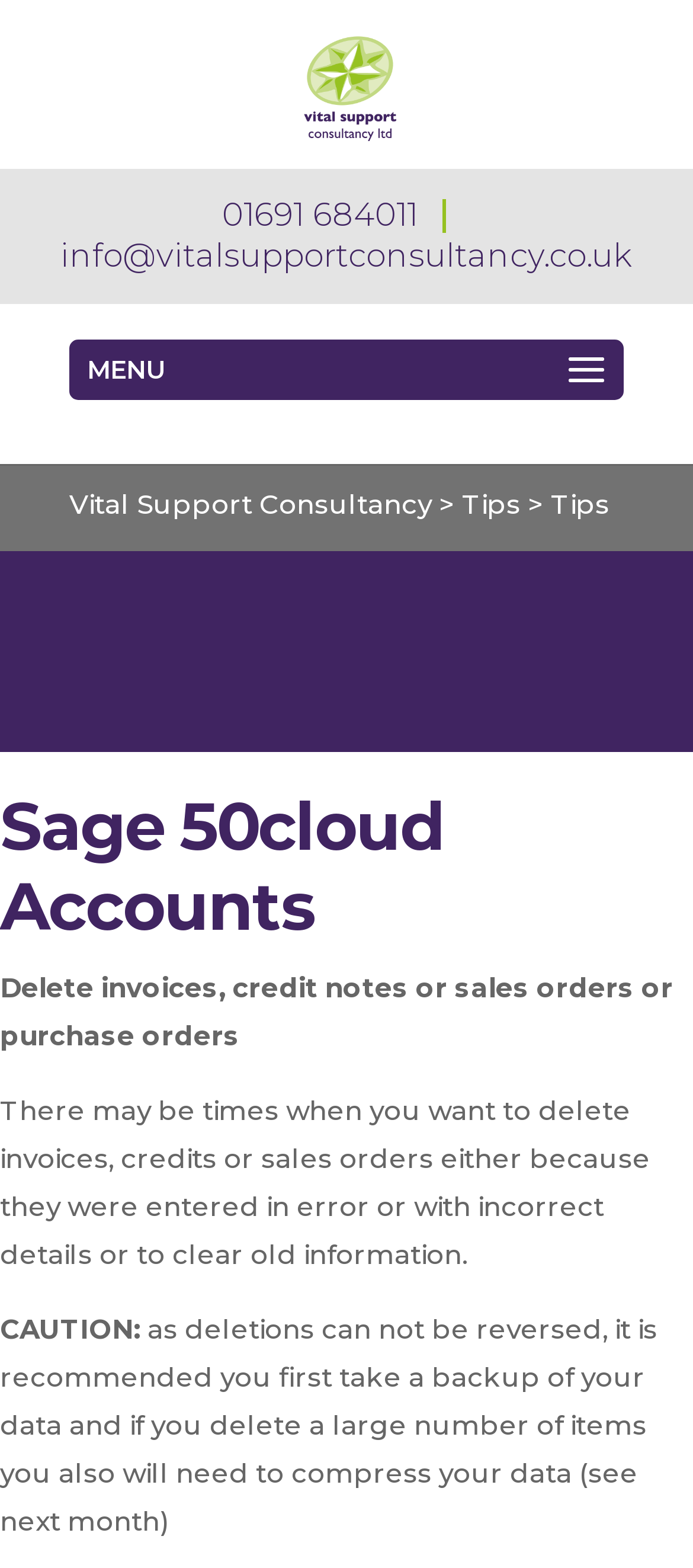Answer this question in one word or a short phrase: What is the purpose of compressing data after deleting a large number of items?

To clear old information